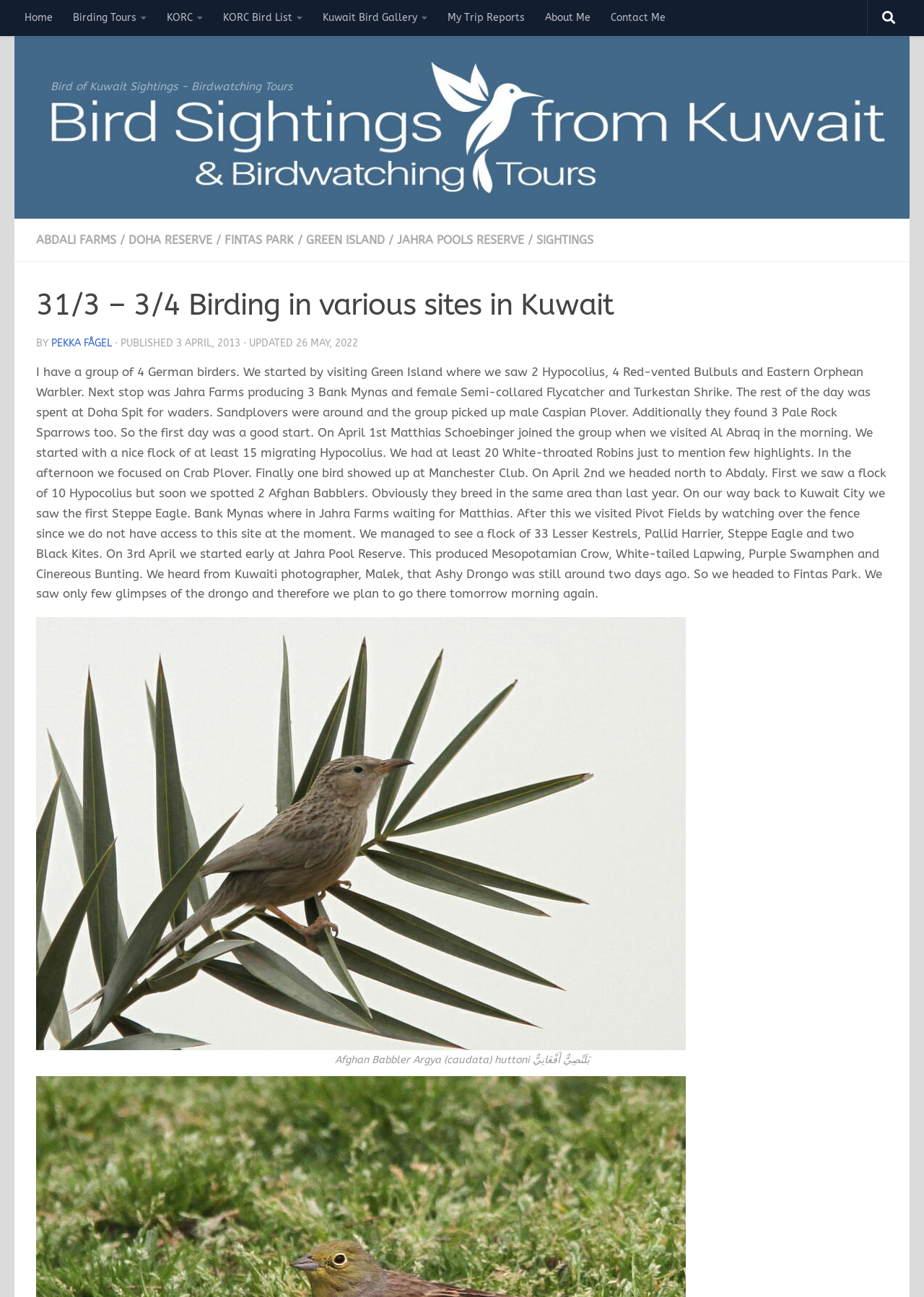Provide a short answer to the following question with just one word or phrase: How many Lesser Kestrels were seen at Pivot Fields?

33